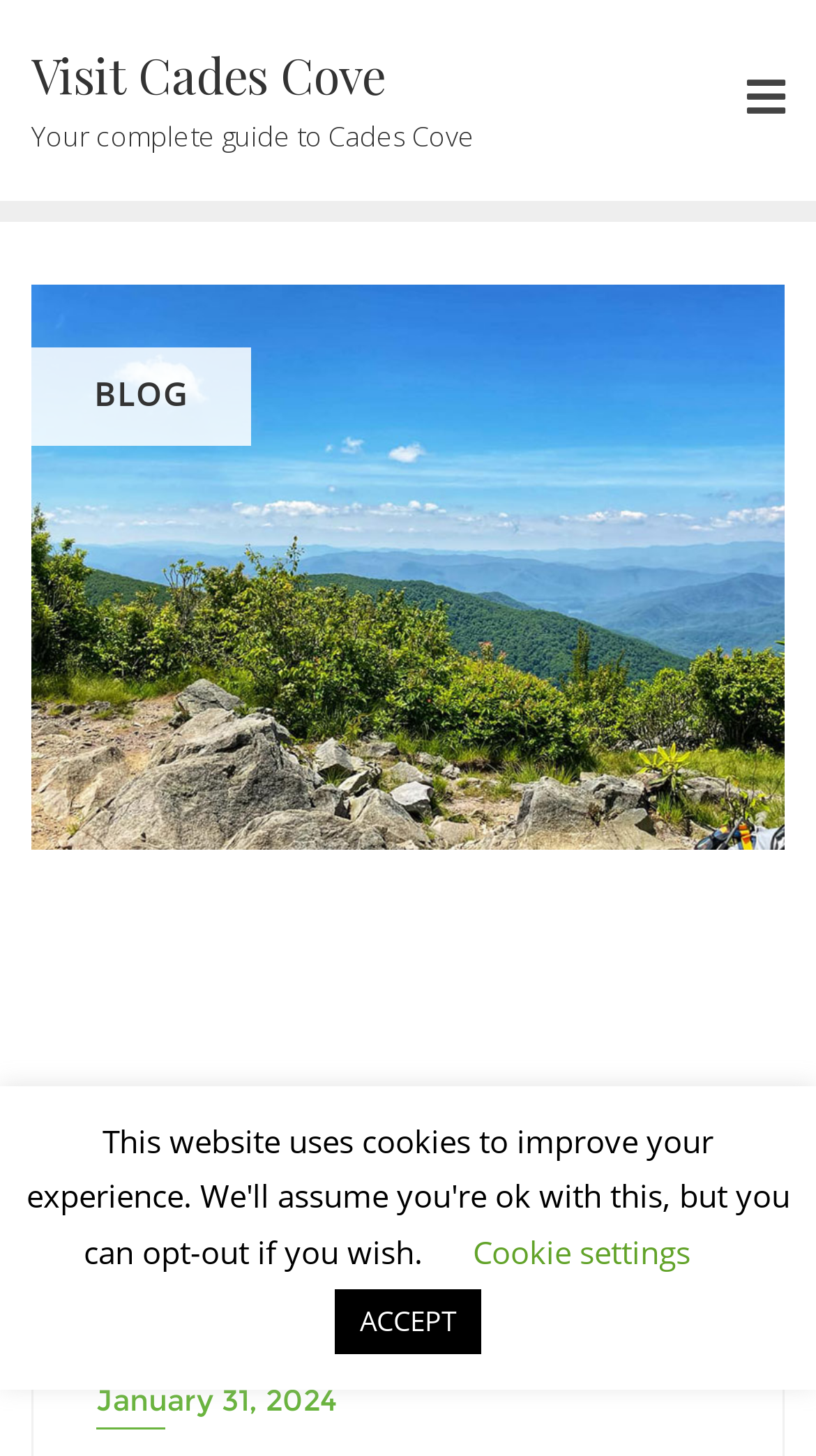Explain the webpage's design and content in an elaborate manner.

The webpage is about planning a trip to Cades Cove in the Smoky Mountains, focusing on the best times to visit for stunning views, wildlife sightings, and comfortable weather. 

At the top of the page, there is a prominent link titled "Visit Cades Cove" with a brief description "Your complete guide to Cades Cove". This link is accompanied by a heading with the same title, positioned slightly below it. 

To the top-right corner, there is a menu icon represented by a hamburger symbol. 

Below the link and heading, there is a large image that spans almost the entire width of the page, with a caption "What Are the Best Times to Visit Cades Cove". 

On the top-left side, there is a "BLOG" label. 

Further down the page, there is an iframe containing an advertisement that occupies a significant portion of the page. 

Above the advertisement, there is a link with a date "January 31, 2024". 

At the bottom of the page, there are two buttons: "Cookie settings" and "ACCEPT", positioned side by side.